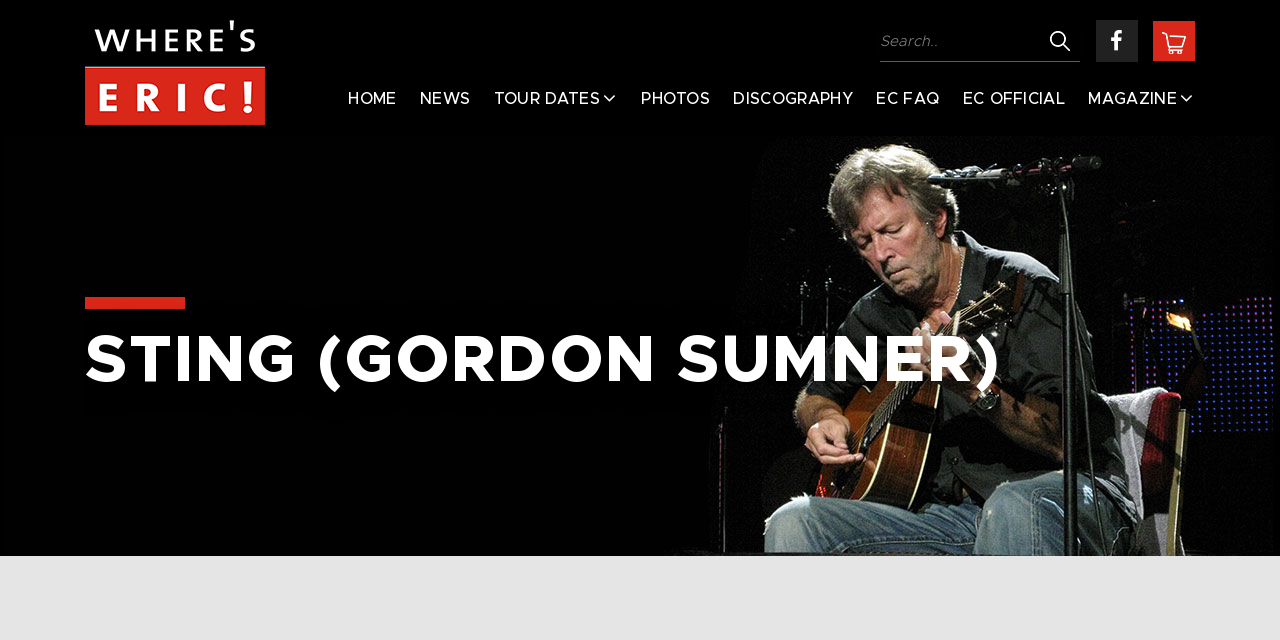Find the bounding box coordinates for the HTML element described in this sentence: "alt="Where's Eric!" title="Where's Eric!"". Provide the coordinates as four float numbers between 0 and 1, in the format [left, top, right, bottom].

[0.066, 0.016, 0.207, 0.195]